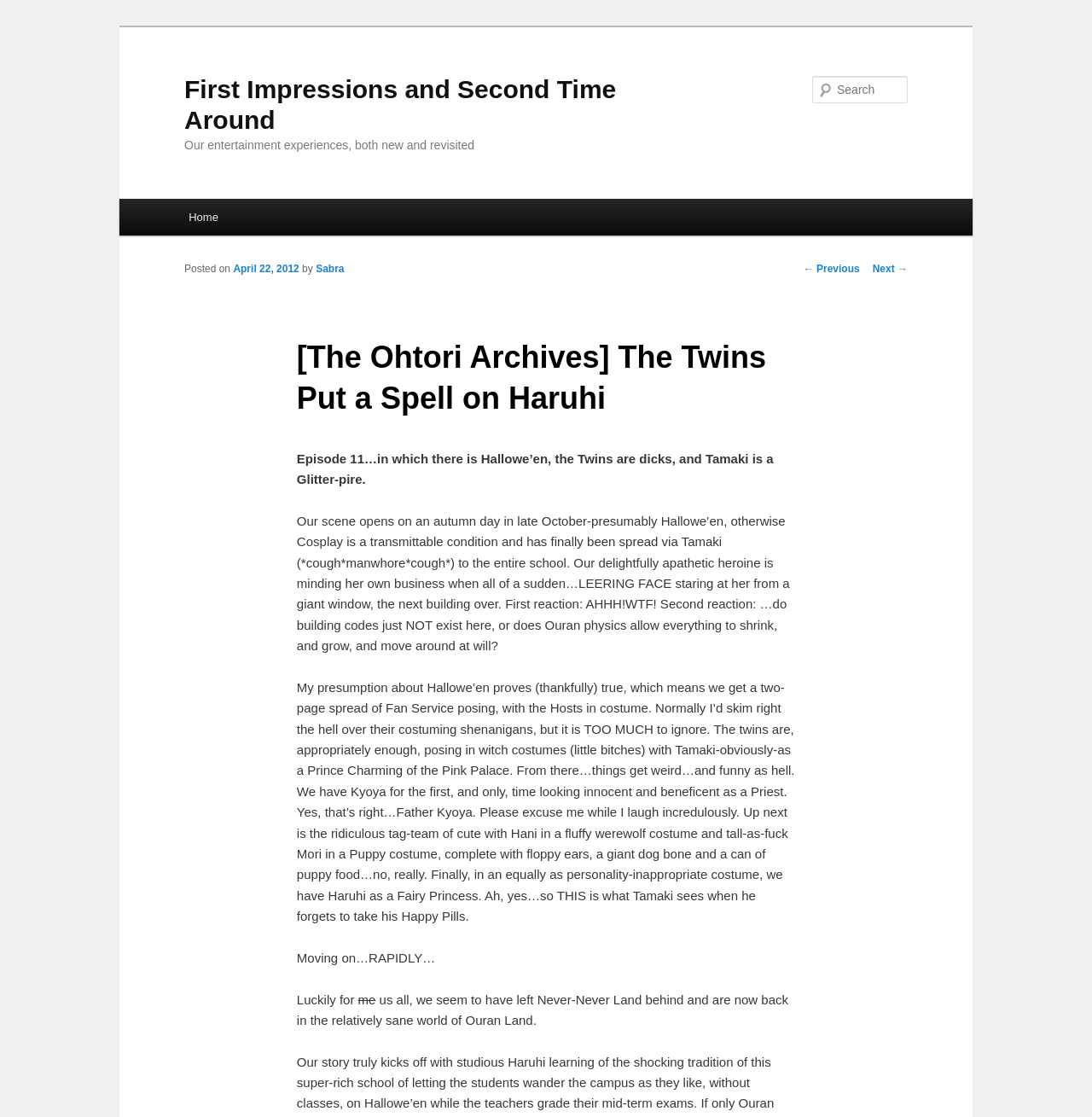Please find the bounding box coordinates of the element that needs to be clicked to perform the following instruction: "Read the previous post". The bounding box coordinates should be four float numbers between 0 and 1, represented as [left, top, right, bottom].

[0.736, 0.235, 0.787, 0.246]